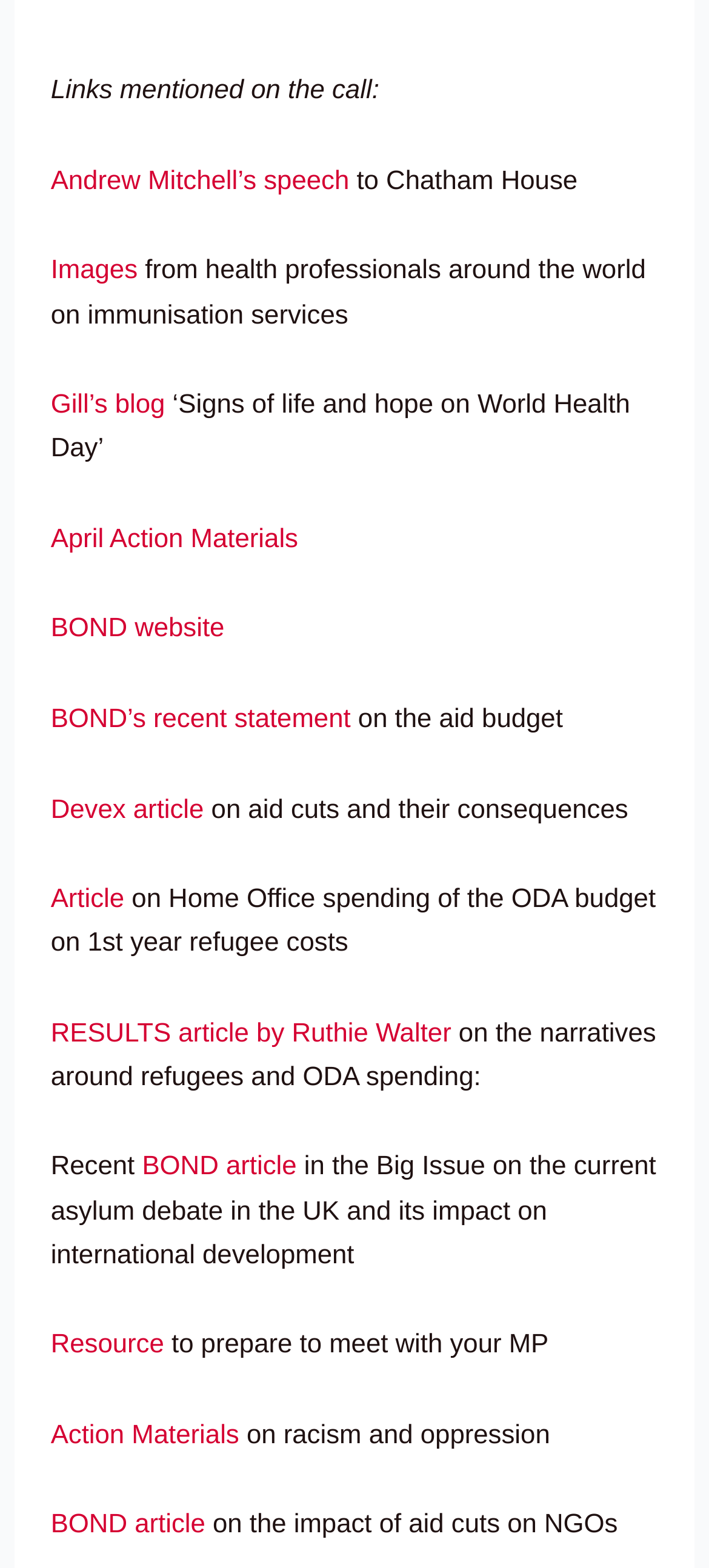Determine the bounding box coordinates for the region that must be clicked to execute the following instruction: "View Andrew Mitchell’s speech".

[0.071, 0.106, 0.493, 0.125]